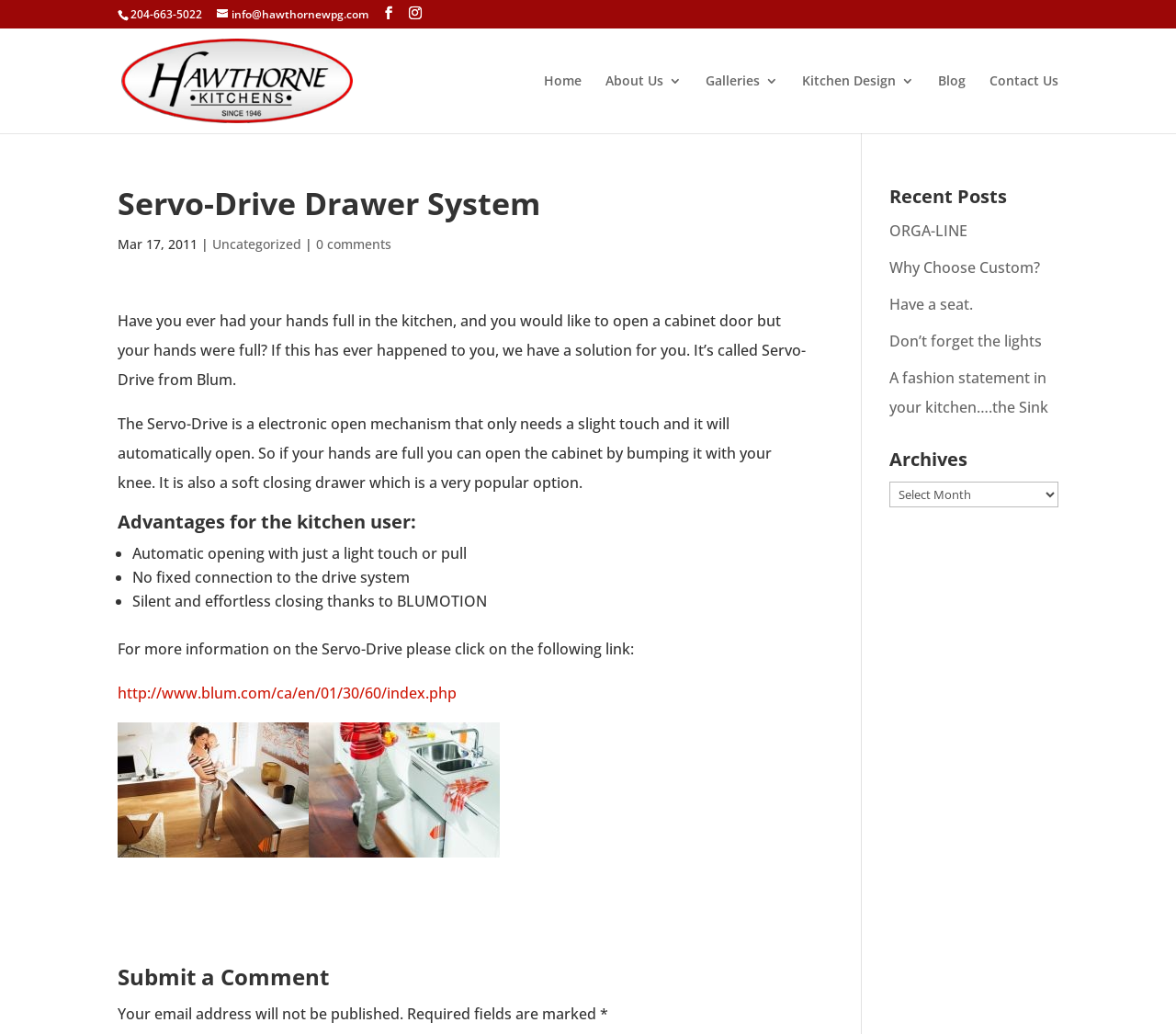Could you provide the bounding box coordinates for the portion of the screen to click to complete this instruction: "Visit the 'THEATER' page"?

None